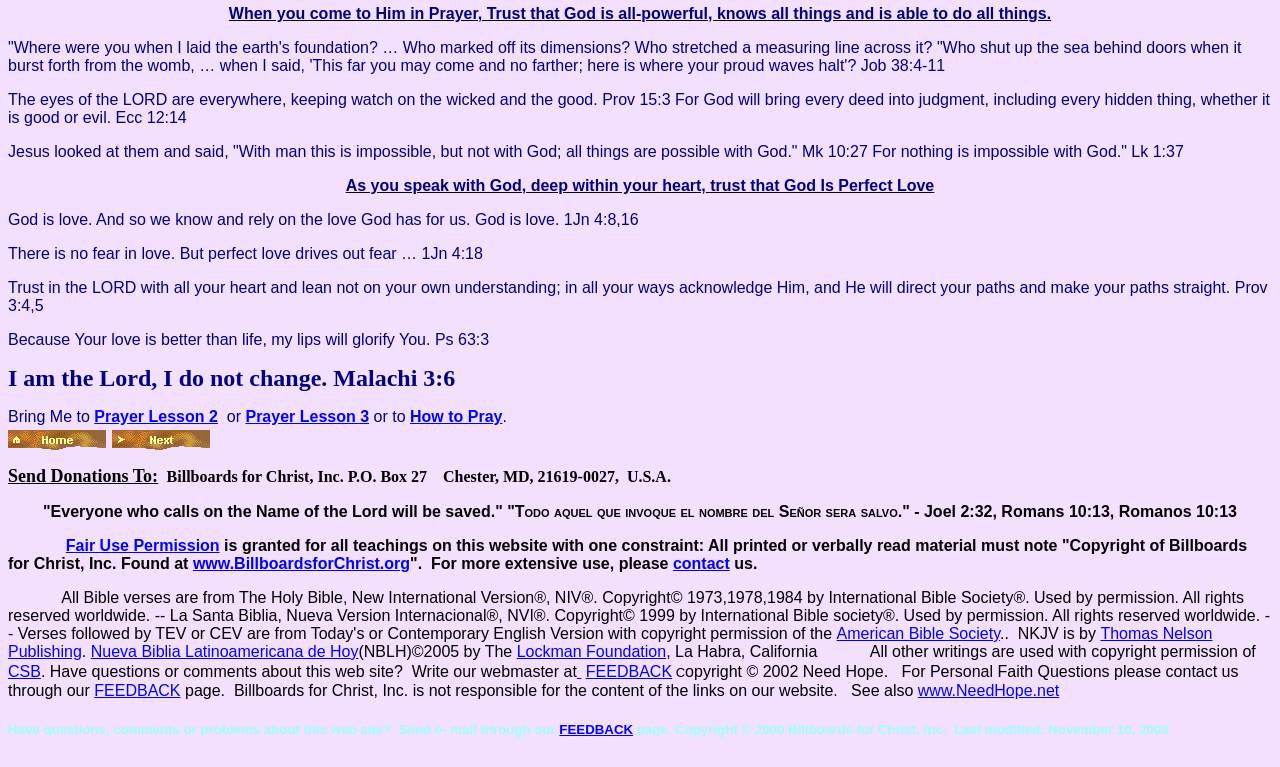What is the name of the organization behind this website?
Using the visual information, respond with a single word or phrase.

Billboards for Christ, Inc.